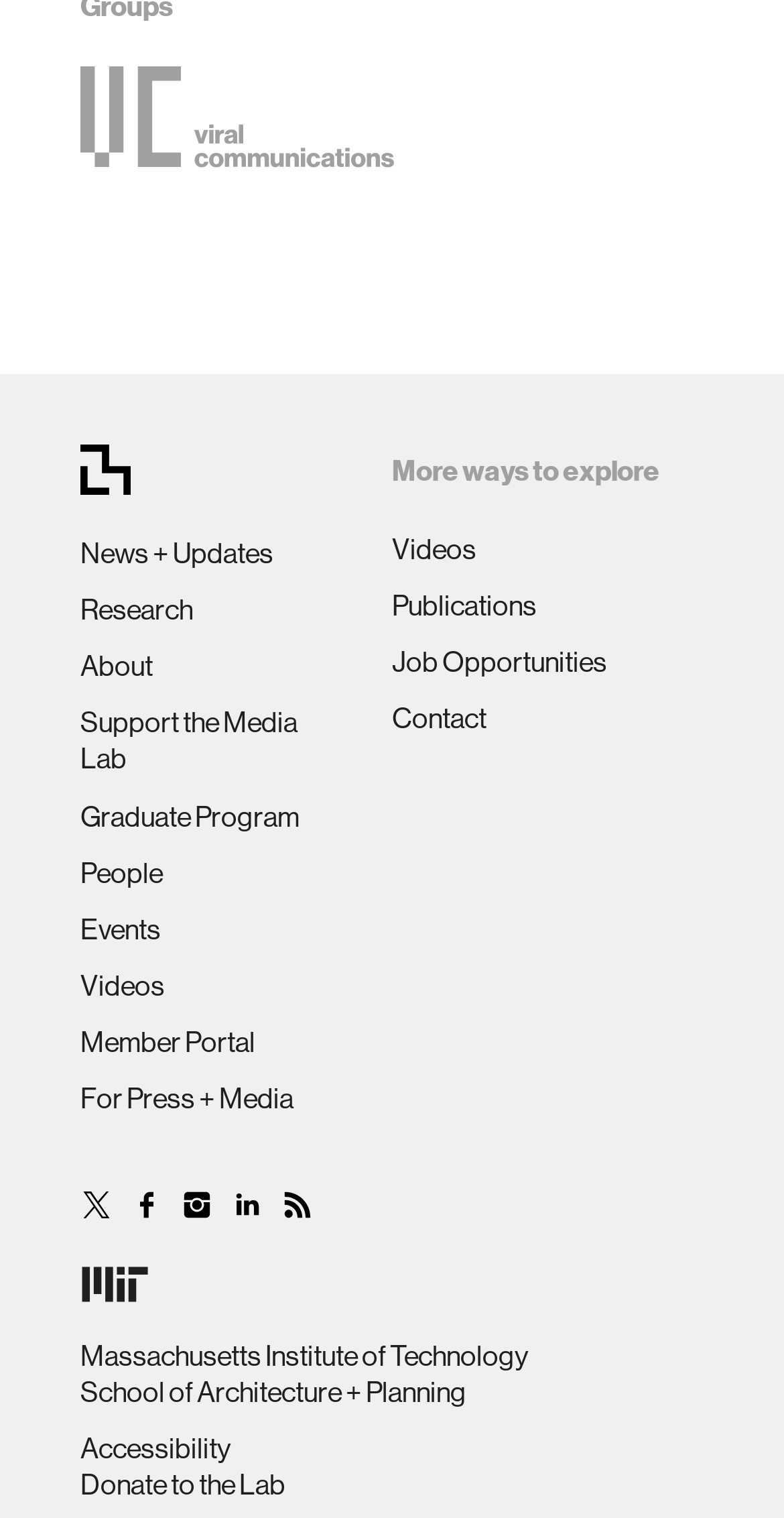Provide the bounding box coordinates for the specified HTML element described in this description: "News + Updates". The coordinates should be four float numbers ranging from 0 to 1, in the format [left, top, right, bottom].

[0.103, 0.353, 0.349, 0.374]